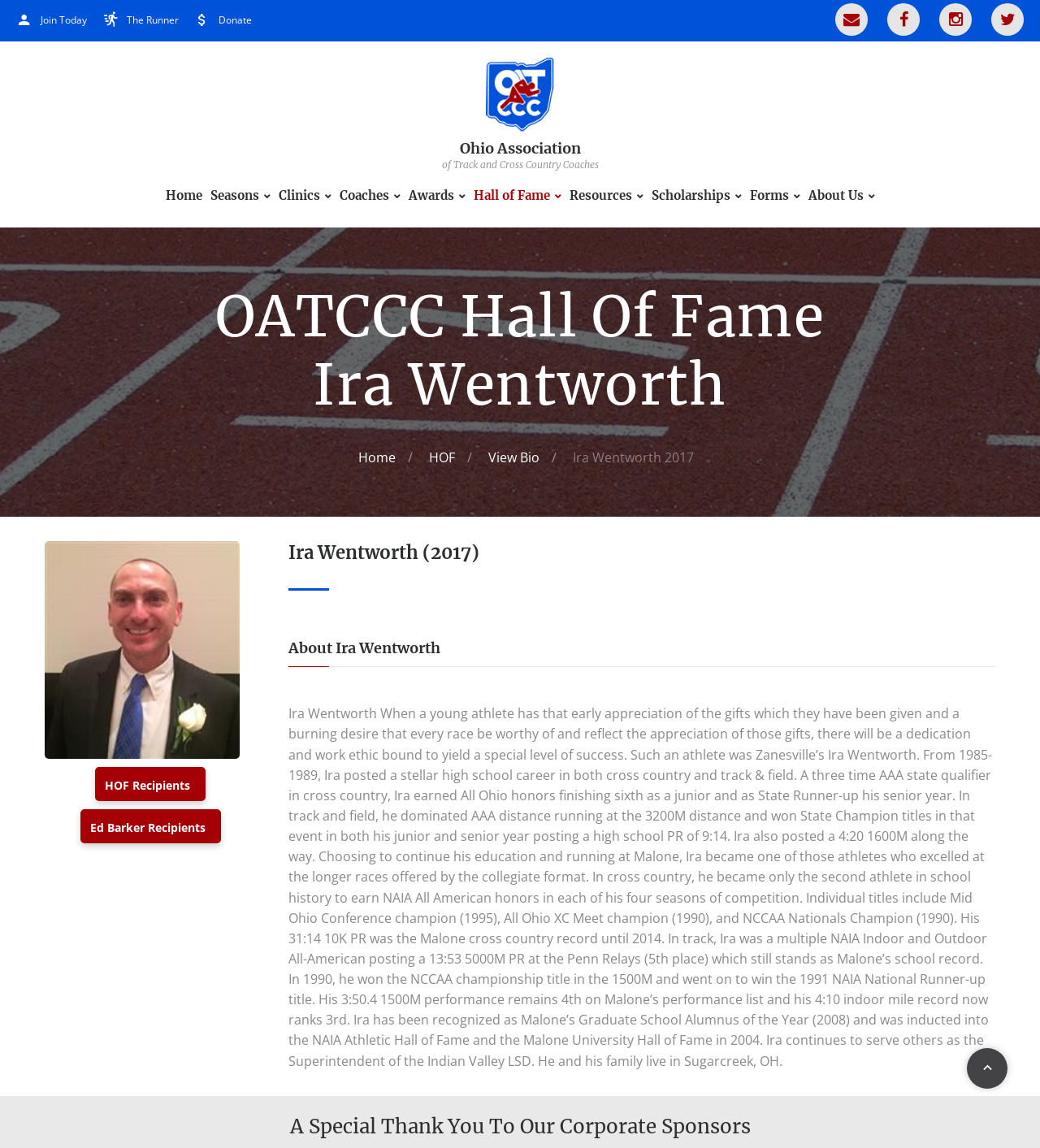Give a full account of the webpage's elements and their arrangement.

This webpage is dedicated to Ira Wentworth, a Hall of Fame recipient in 2017, and is part of the Ohio Association of Track and Cross Country Coaches website. At the top of the page, there are several links, including "Join Today", "The Runner", "Donate", and social media icons. Below these links, there is a logo of the Ohio Association of Track and Cross Country Coaches, accompanied by a link to the organization's homepage.

The main content of the page is divided into two sections. On the left side, there are links to various sections of the website, including "Home", "Seasons", "Clinics", "Coaches", "Awards", "Hall of Fame", "Resources", "Scholarships", "Forms", and "About Us". On the right side, there is a heading that reads "OATCCC Hall Of Fame Ira Wentworth" and a link to "Home" and "HOF" below it. Further down, there is a link to "View Bio" and a static text that reads "Ira Wentworth 2017". Below this text, there is an image of Ira Wentworth.

The main content of the page is a biography of Ira Wentworth, which describes his achievements in cross country and track & field during his high school and college years. The biography is divided into sections, with headings that read "Ira Wentworth (2017)", "About Ira Wentworth", and "A Special Thank You To Our Corporate Sponsors". The biography is accompanied by a separator line and a button that allows users to go to the top of the page.